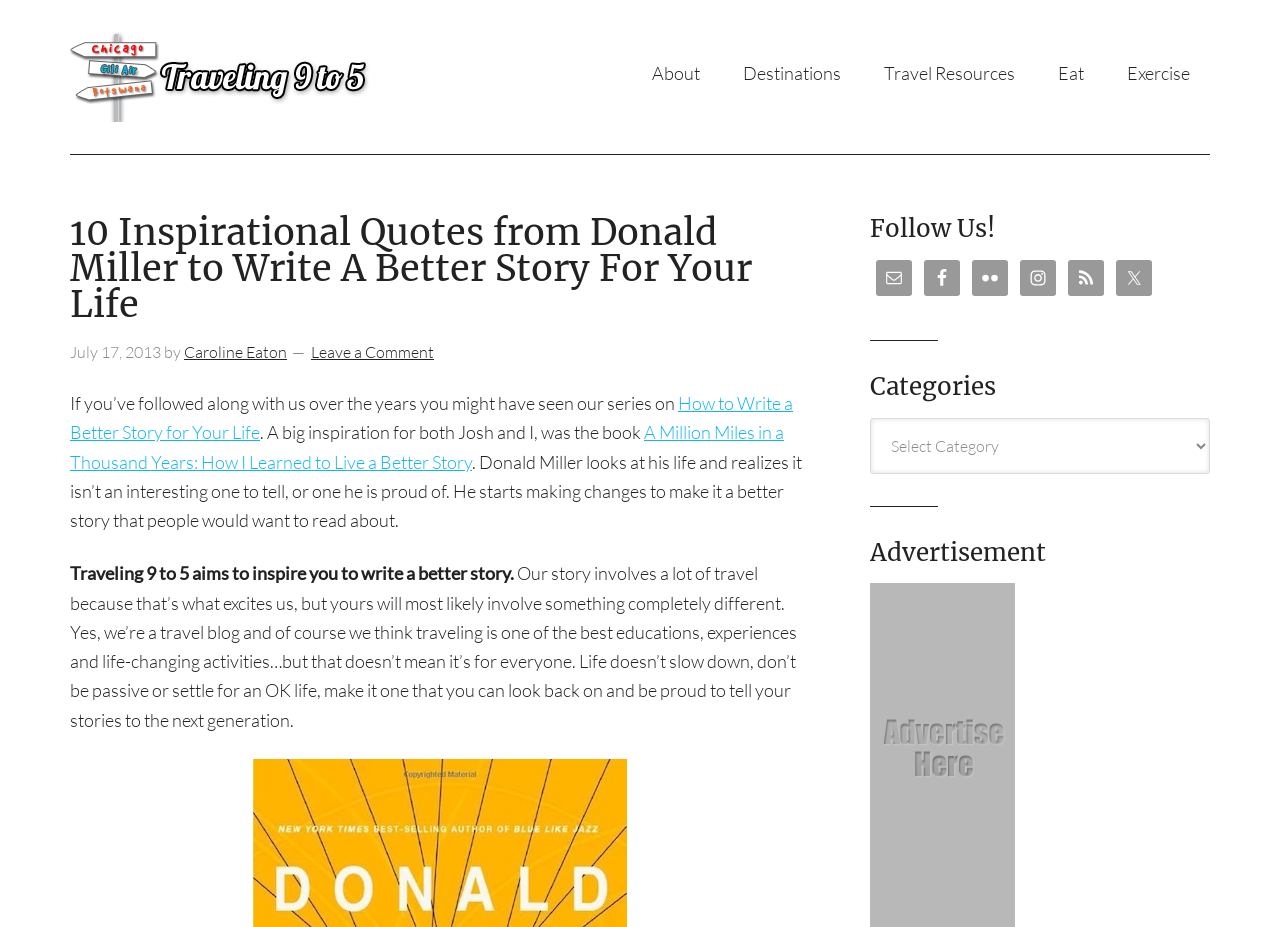Summarize the contents and layout of the webpage in detail.

This webpage is about inspirational quotes from Donald Miller, with a focus on writing a better story for one's life. At the top, there are several links to different sections of the website, including "About", "Destinations", "Travel Resources", "Eat", and "Exercise". Below these links, there is a header with the title "10 Inspirational Quotes from Donald Miller to Write A Better Story For Your Life", accompanied by a timestamp and the author's name, Caroline Eaton.

The main content of the page is a series of paragraphs discussing the importance of writing a better story for one's life, inspired by Donald Miller's book "A Million Miles in a Thousand Years: How I Learned to Live a Better Story". The text encourages readers to make changes to their lives to create a more interesting and proud story to tell.

On the right side of the page, there is a section titled "Follow Us!" with links to the website's social media profiles, including Email, Facebook, Flickr, Instagram, RSS, and Twitter. Each link is accompanied by a corresponding icon.

Below the social media links, there are two more sections: "Categories" with a dropdown menu, and "Advertisement".